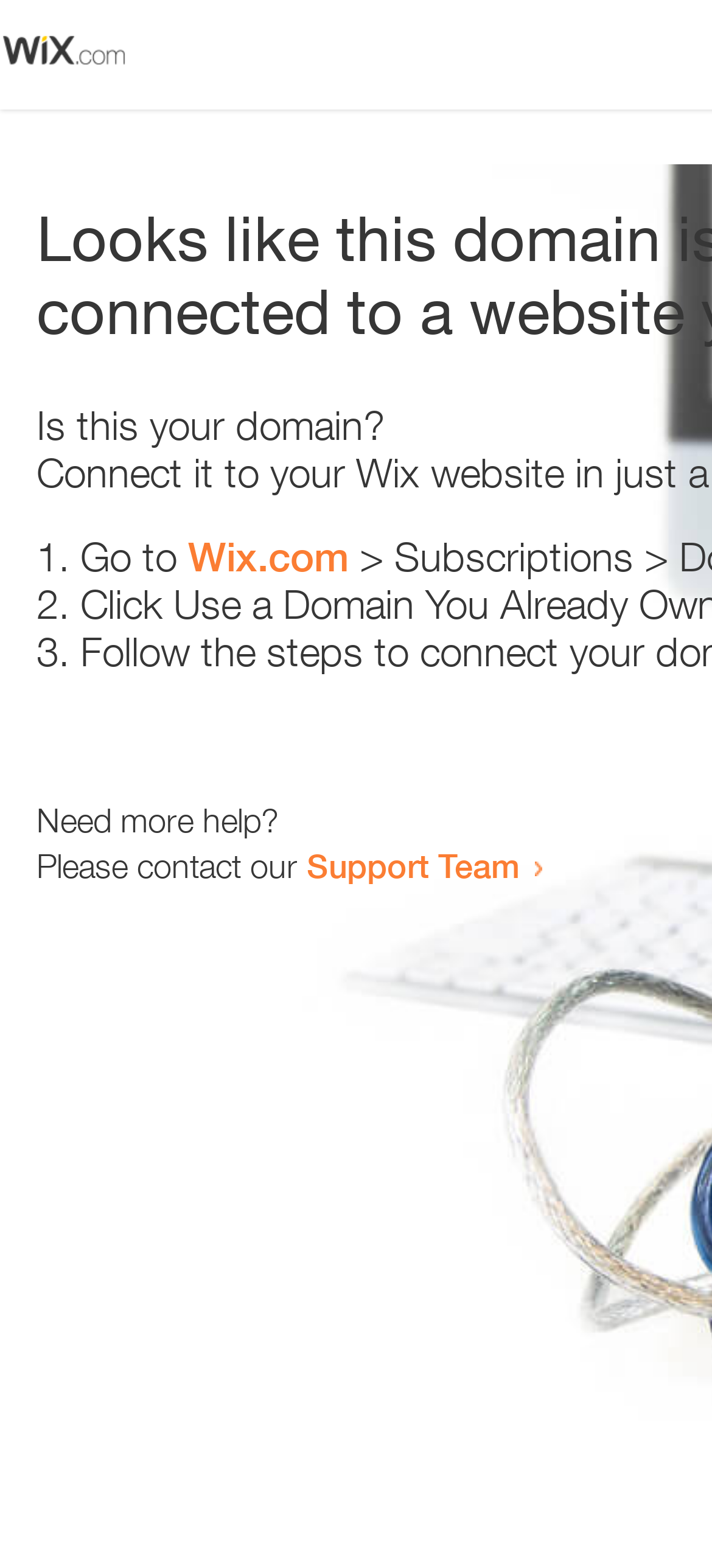Locate the bounding box of the UI element based on this description: "Ada". Provide four float numbers between 0 and 1 as [left, top, right, bottom].

None